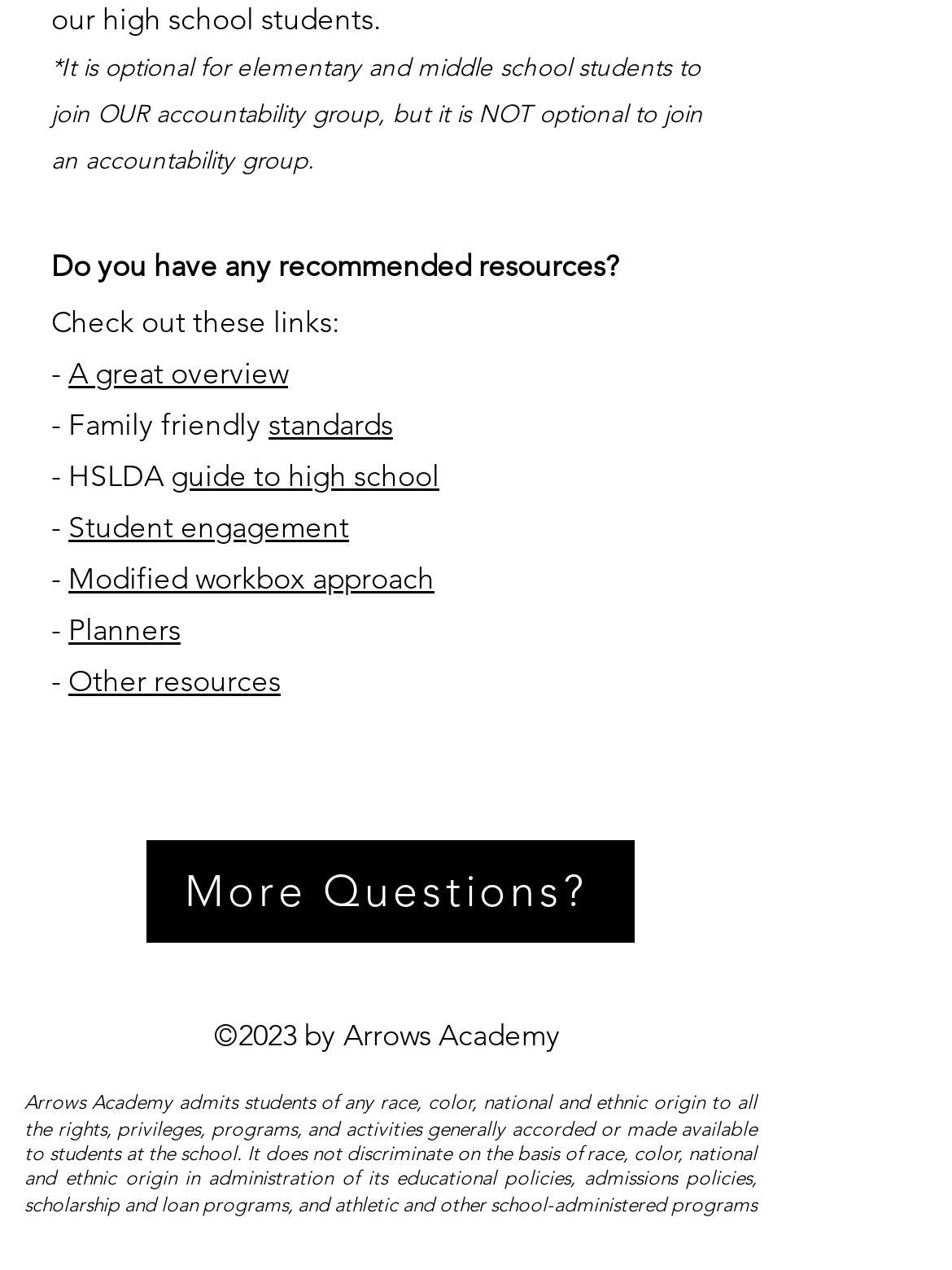Utilize the details in the image to give a detailed response to the question: What is the policy of Arrows Academy regarding discrimination?

The webpage states that Arrows Academy 'does not discriminate on the basis of race, color, national and ethnic origin in administration of its educational policies, admissions policies, scholarship and loan programs, and athletic and other school-administered programs', implying that the organization has a non-discriminatory policy.